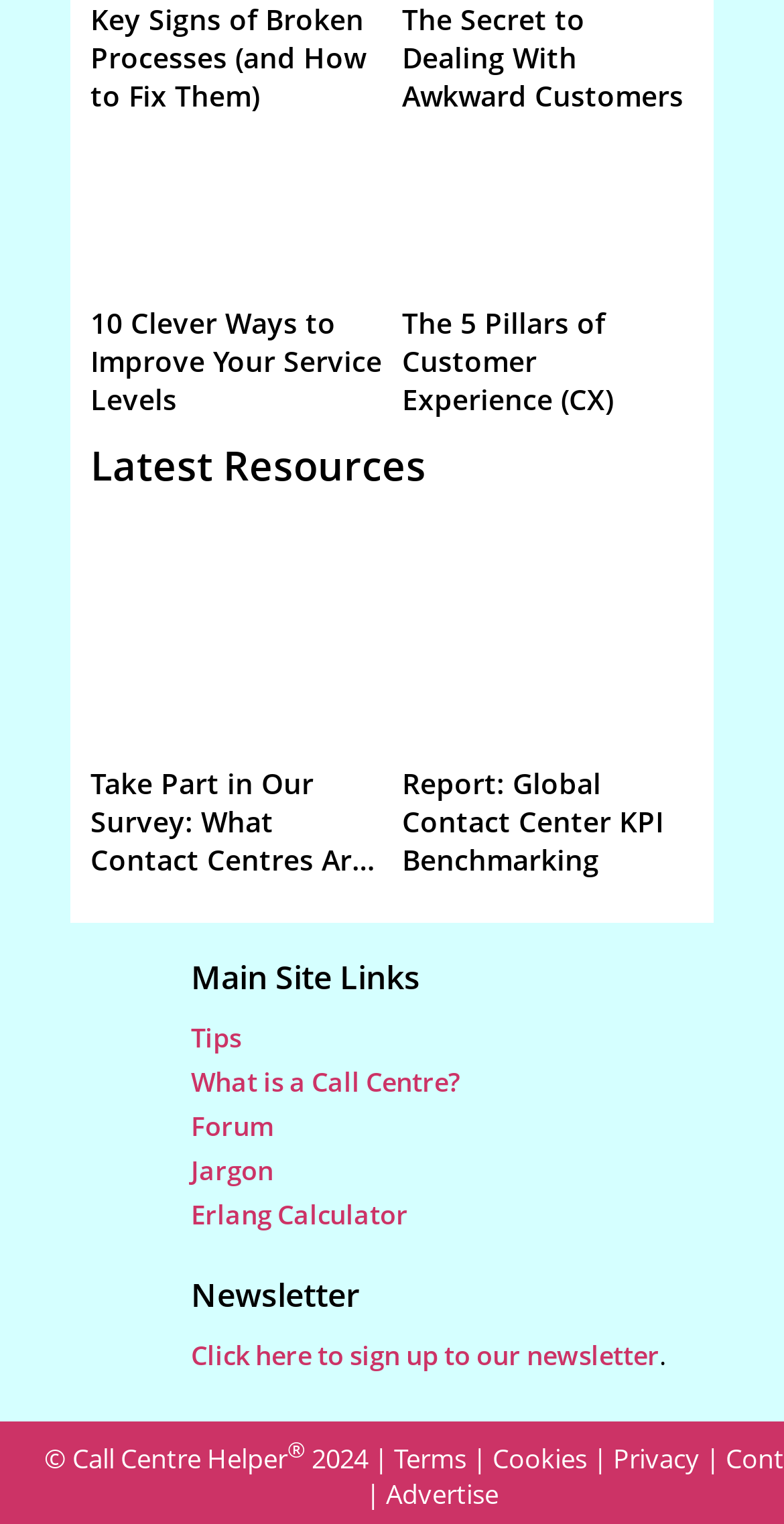Where is the 'Latest Resources' link located?
Utilize the information in the image to give a detailed answer to the question.

I analyzed the bounding box coordinates of the 'Latest Resources' link, which are [0.115, 0.287, 0.544, 0.323]. Since the y1 coordinate (0.287) is relatively small, I concluded that the link is located at the top-left part of the webpage.